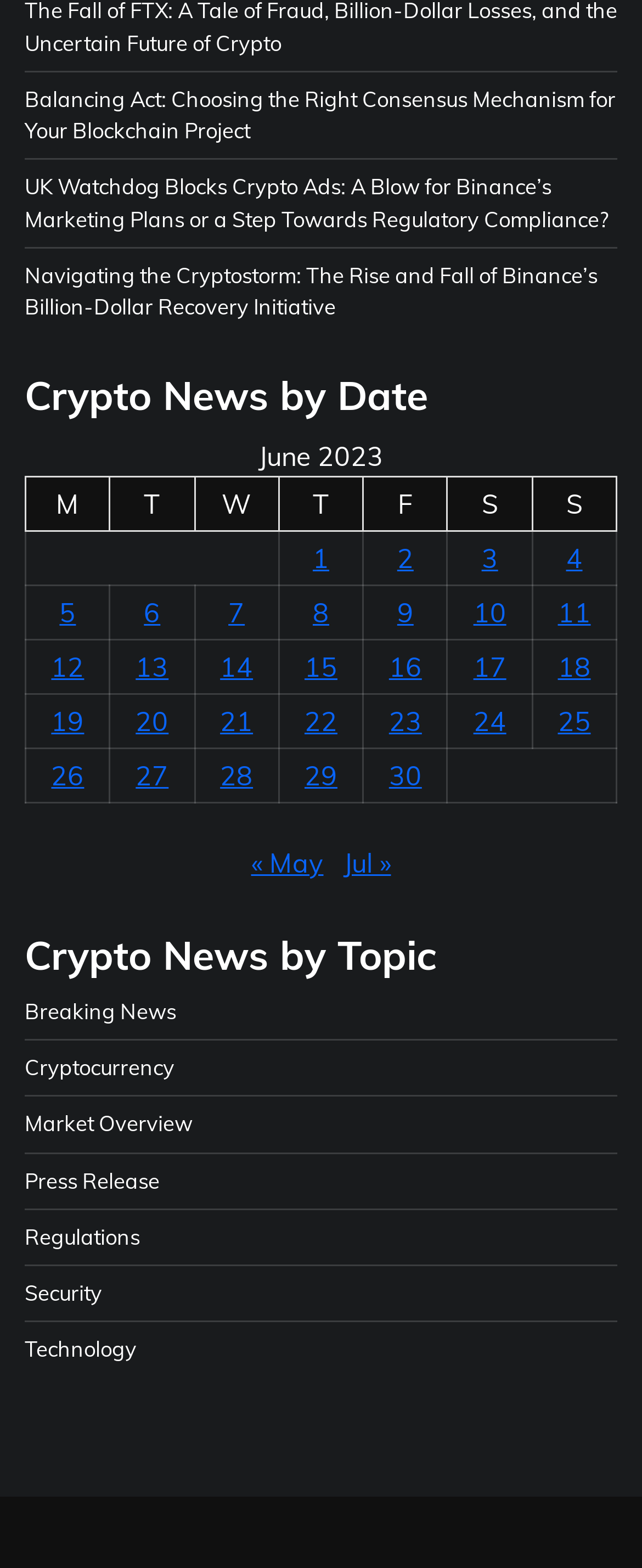Based on the image, give a detailed response to the question: How many links are there in the table?

Each gridcell element in the table has a link element, and there are 30 gridcell elements. Therefore, there are 30 links in the table.